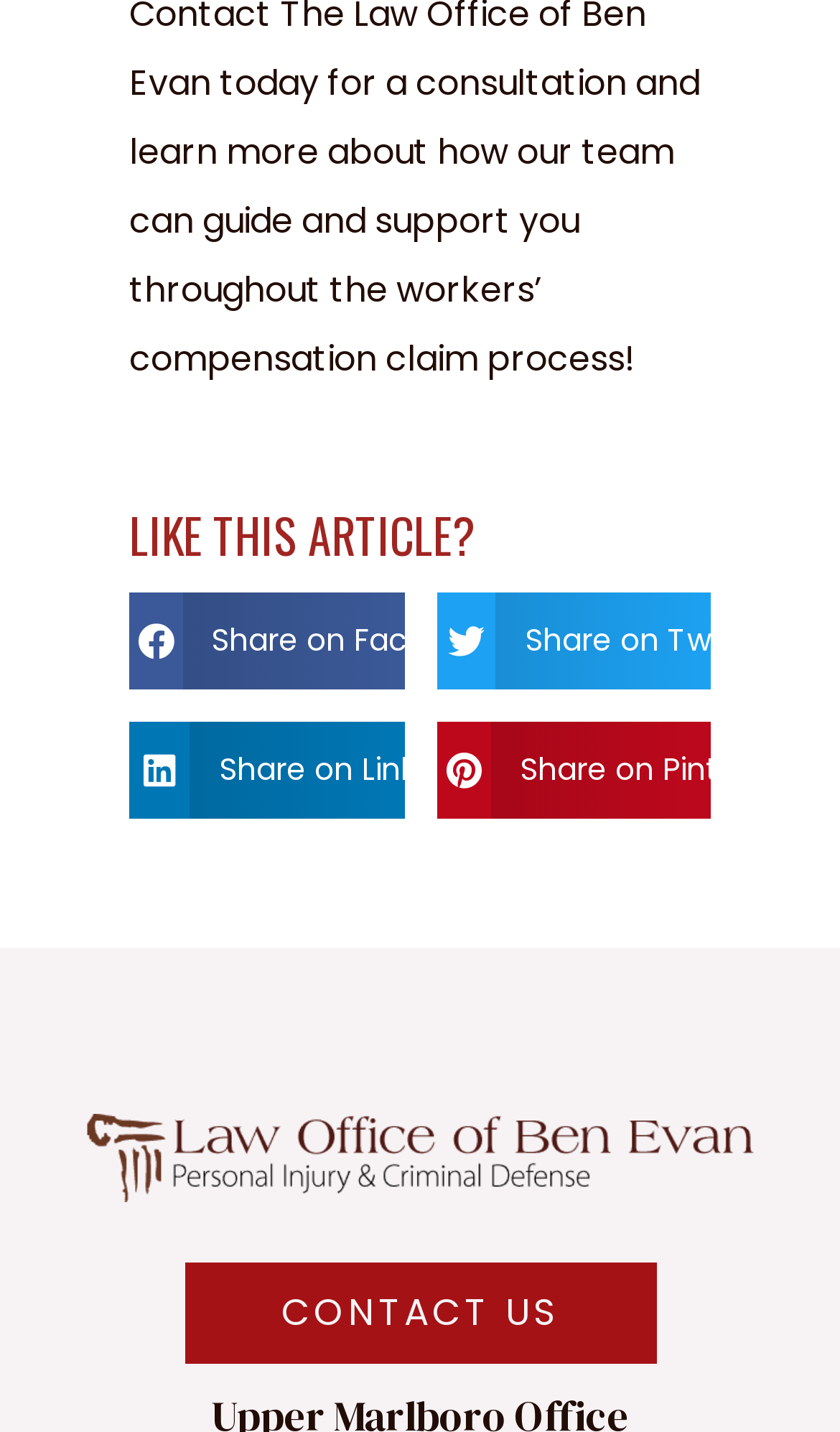Using the information from the screenshot, answer the following question thoroughly:
How many social media sharing options are available?

I counted the number of social media sharing buttons available on the webpage, which are 'Share on Facebook', 'Share on Twitter', 'Share on LinkedIn', and 'Share on Pinterest'. Therefore, there are 4 social media sharing options available.